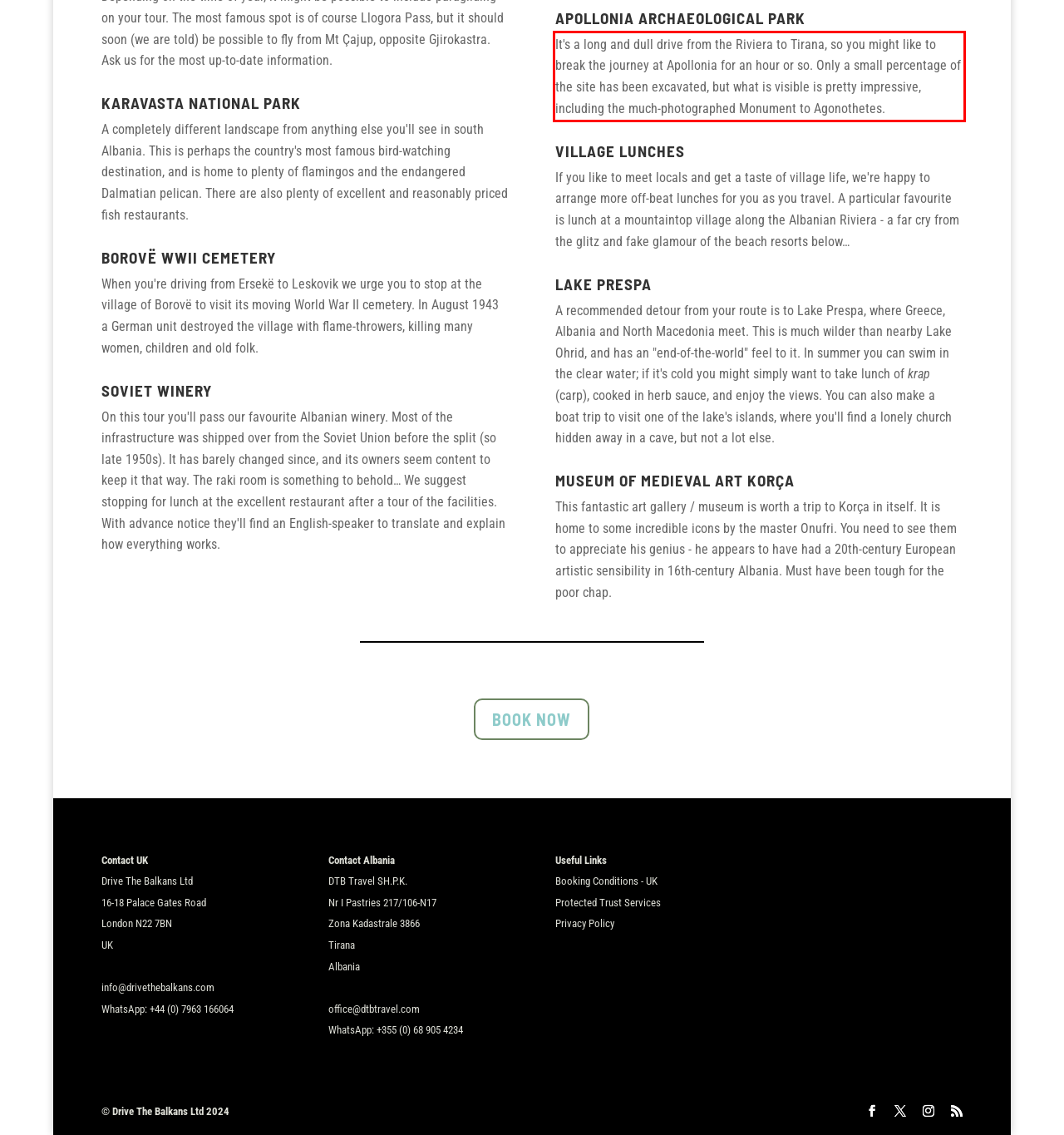Identify and transcribe the text content enclosed by the red bounding box in the given screenshot.

It's a long and dull drive from the Riviera to Tirana, so you might like to break the journey at Apollonia for an hour or so. Only a small percentage of the site has been excavated, but what is visible is pretty impressive, including the much-photographed Monument to Agonothetes.